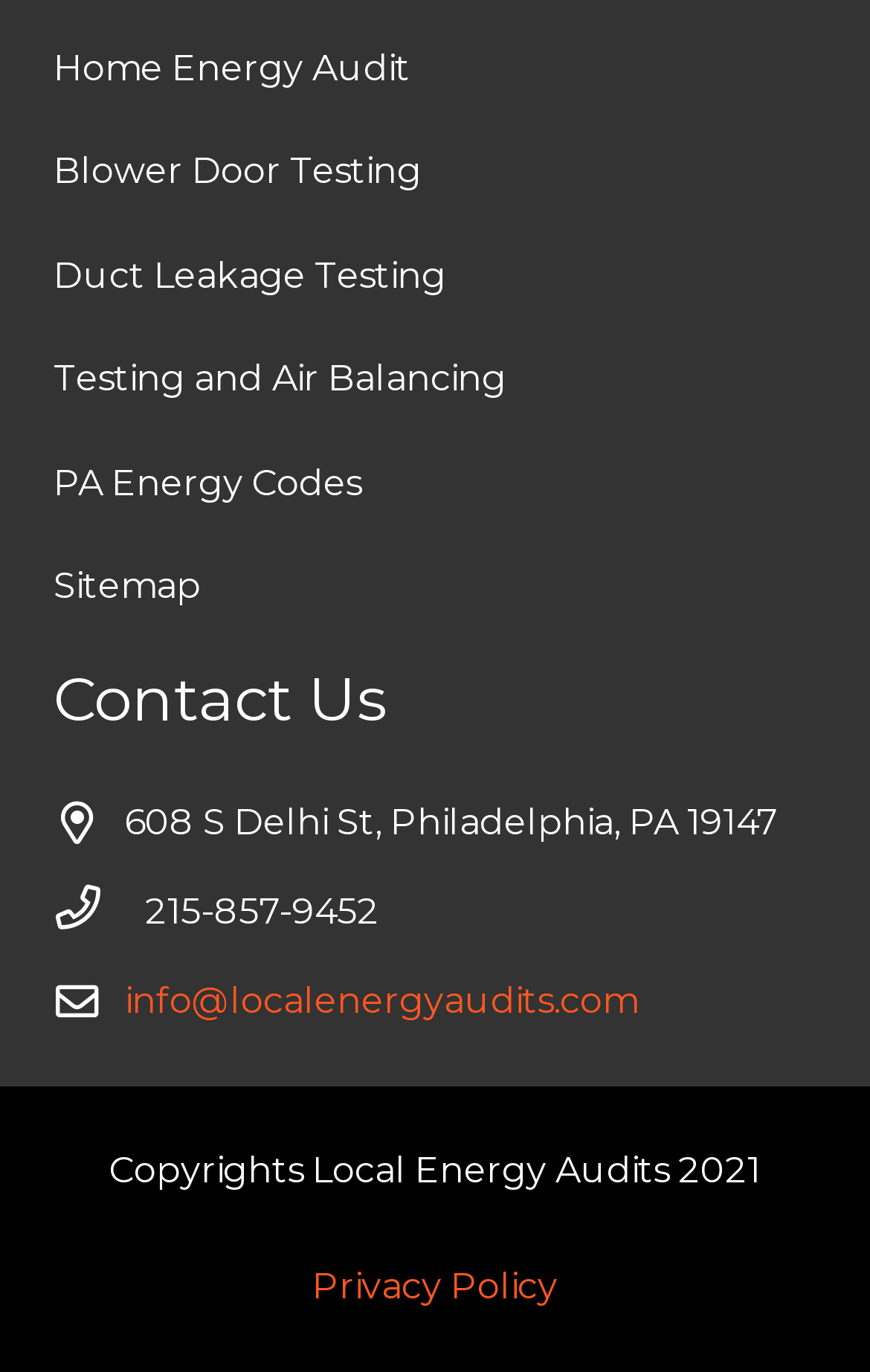Provide a one-word or brief phrase answer to the question:
What is the phone number of Local Energy Audits?

215-857-9452